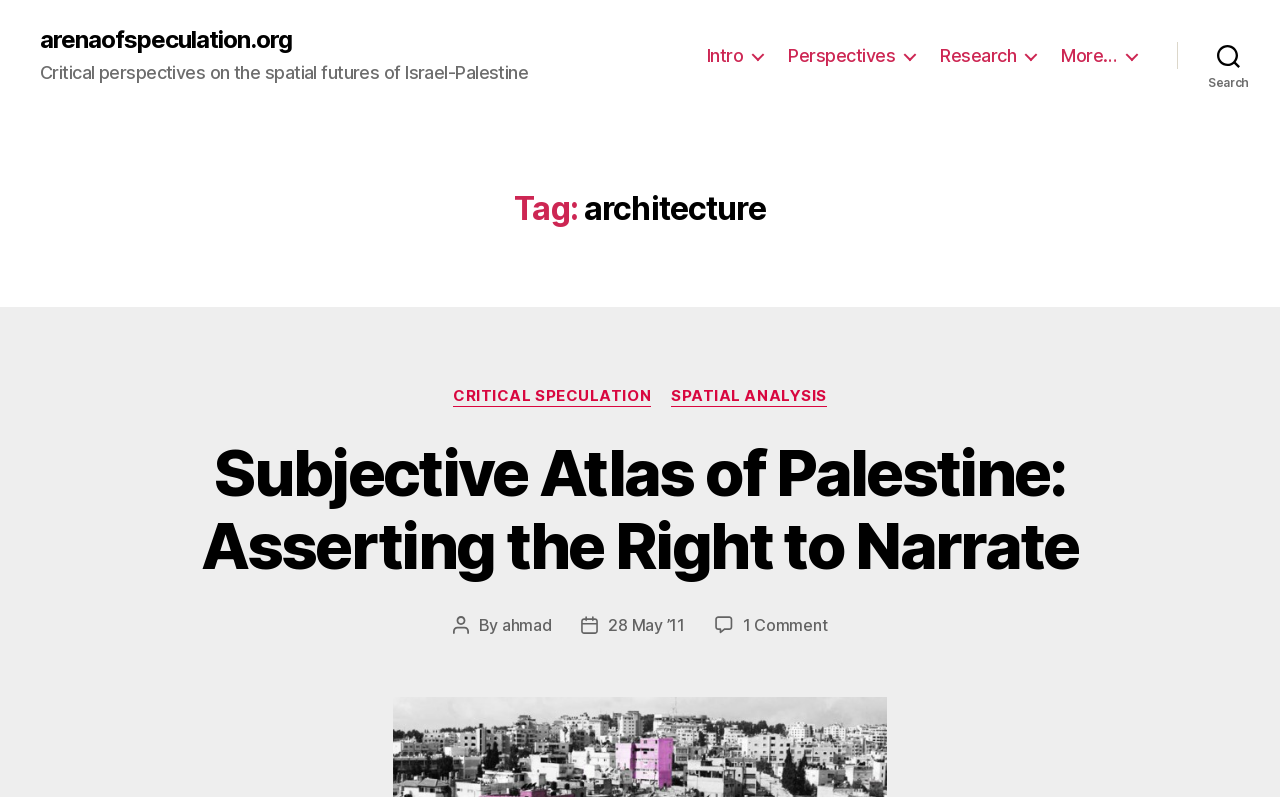Given the description "28 May ’11", provide the bounding box coordinates of the corresponding UI element.

[0.475, 0.772, 0.535, 0.797]